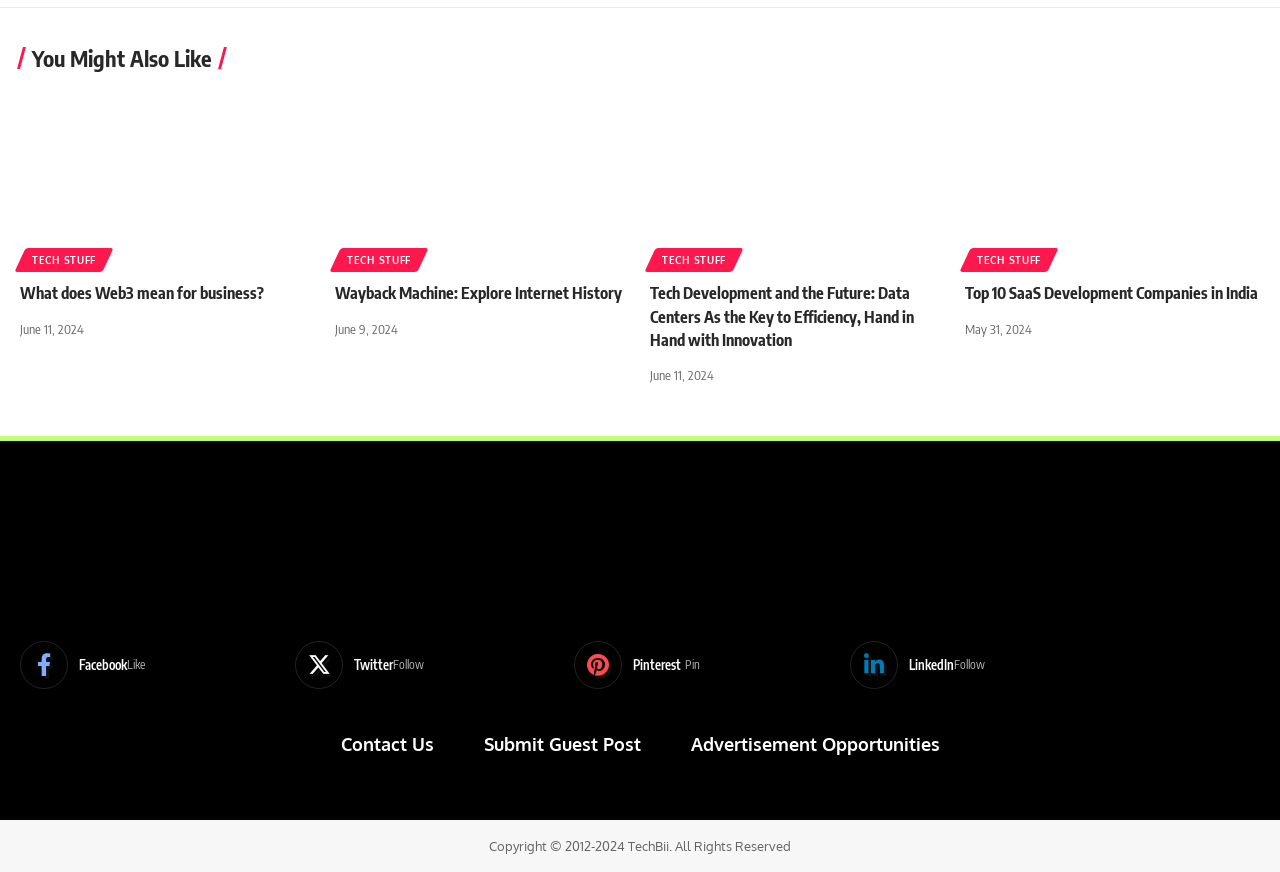Find the bounding box coordinates of the element to click in order to complete the given instruction: "Visit TechBii homepage."

[0.829, 0.602, 0.946, 0.625]